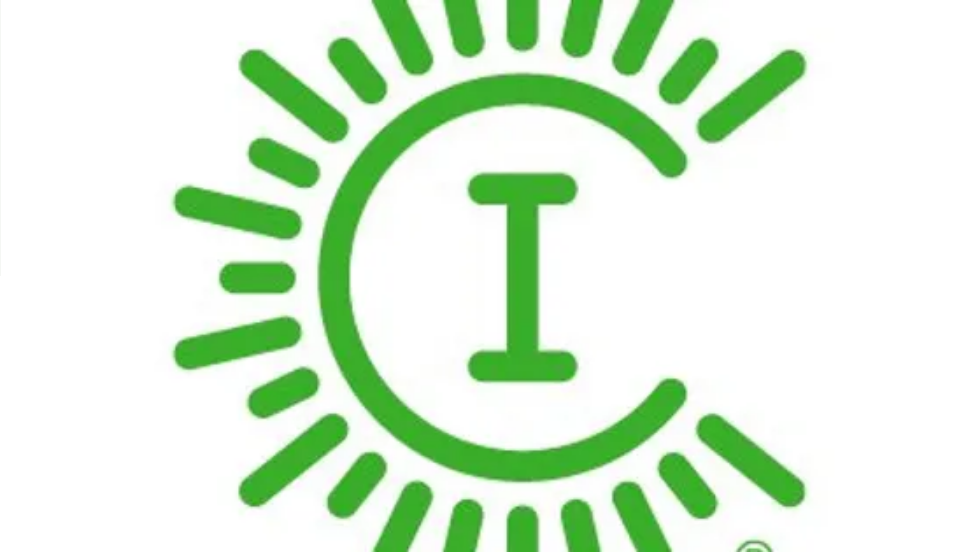Please provide a brief answer to the following inquiry using a single word or phrase:
What is the age range of children targeted by Camp Invention?

Grades K-6